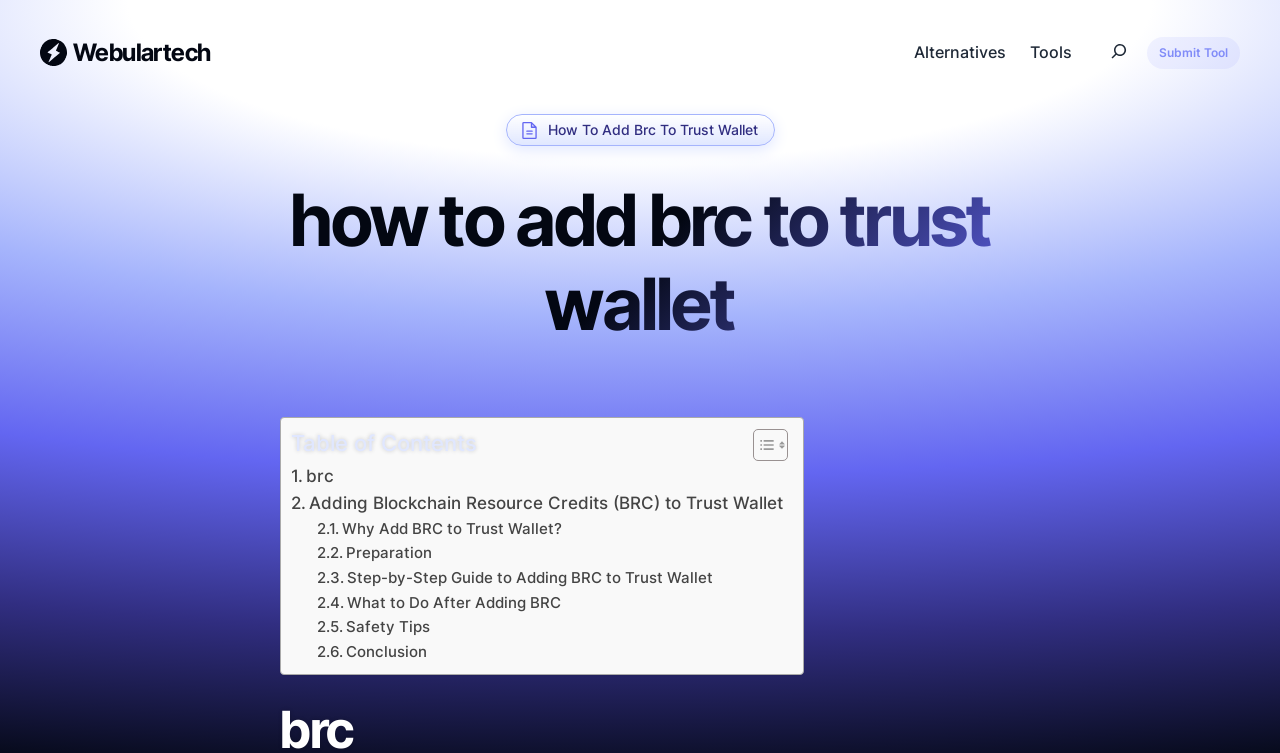Determine the bounding box coordinates of the clickable element to complete this instruction: "submit a tool". Provide the coordinates in the format of four float numbers between 0 and 1, [left, top, right, bottom].

[0.896, 0.049, 0.969, 0.091]